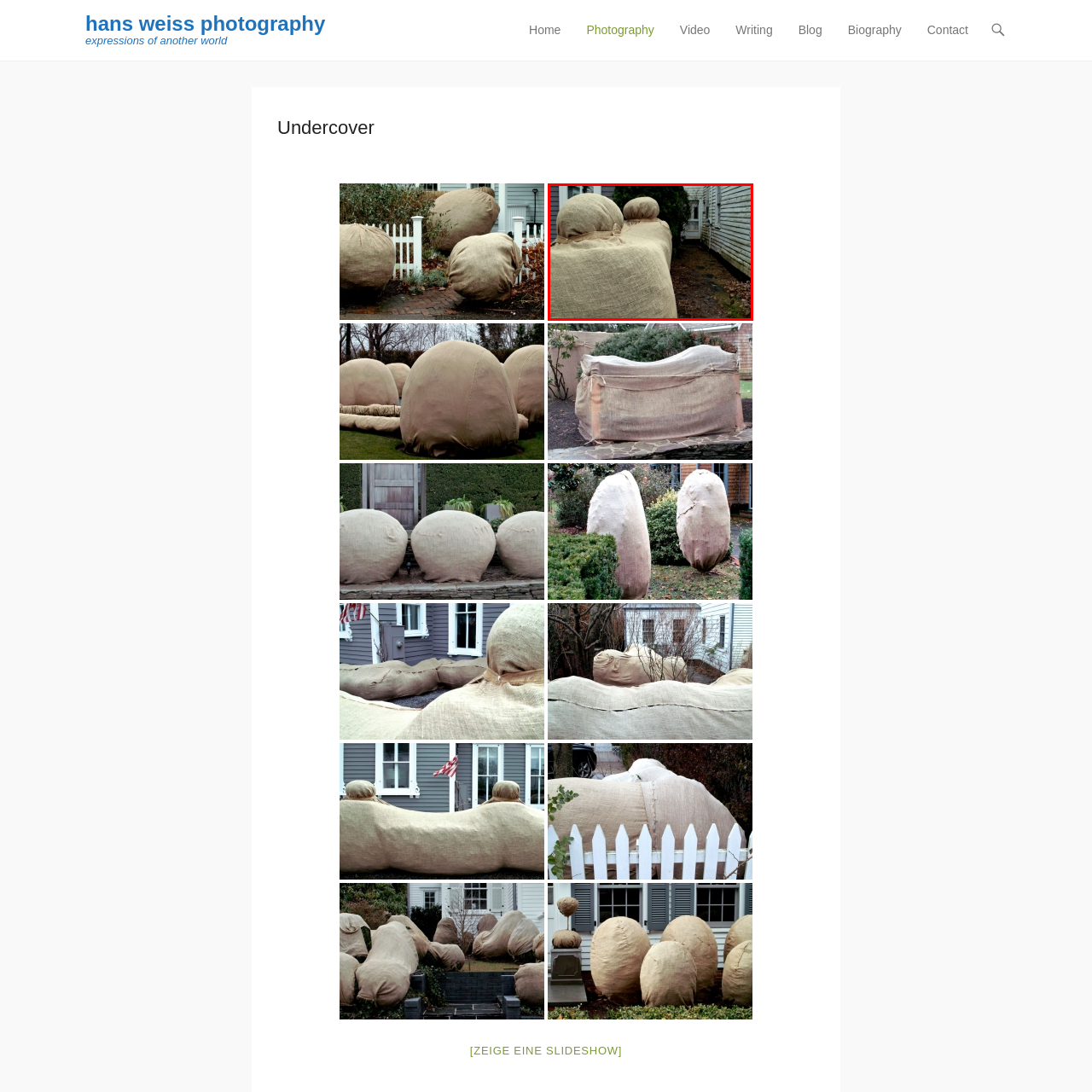Focus your attention on the picture enclosed within the red border and formulate a detailed answer to the question below, using the image as your primary reference: 
What type of atmosphere does the scene convey?

The weathered textures of the buildings, muted colors, and overall setting of the scene evoke a sense of rustic, tranquil atmosphere, which is calming and peaceful.